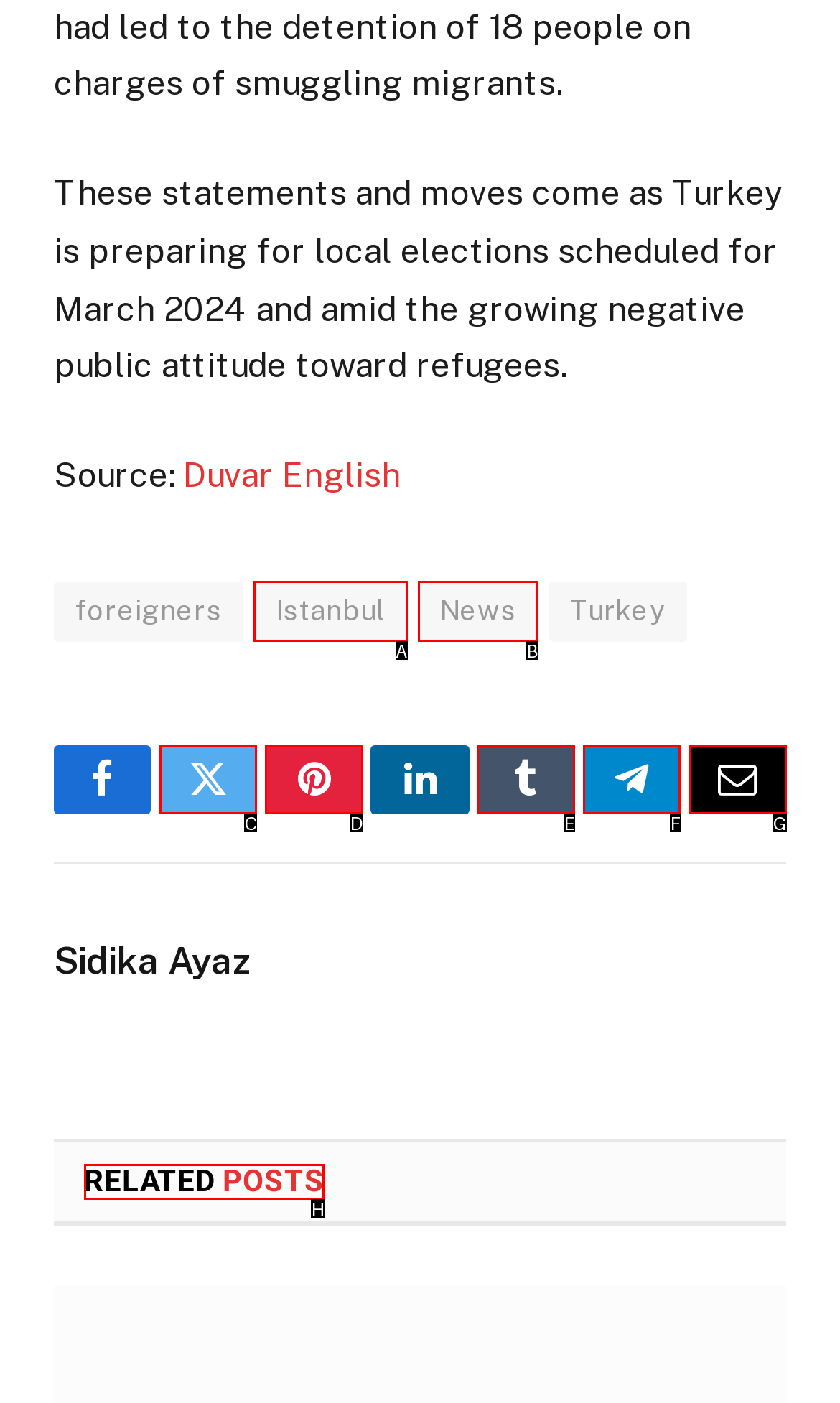Identify the letter of the UI element needed to carry out the task: View related posts
Reply with the letter of the chosen option.

H